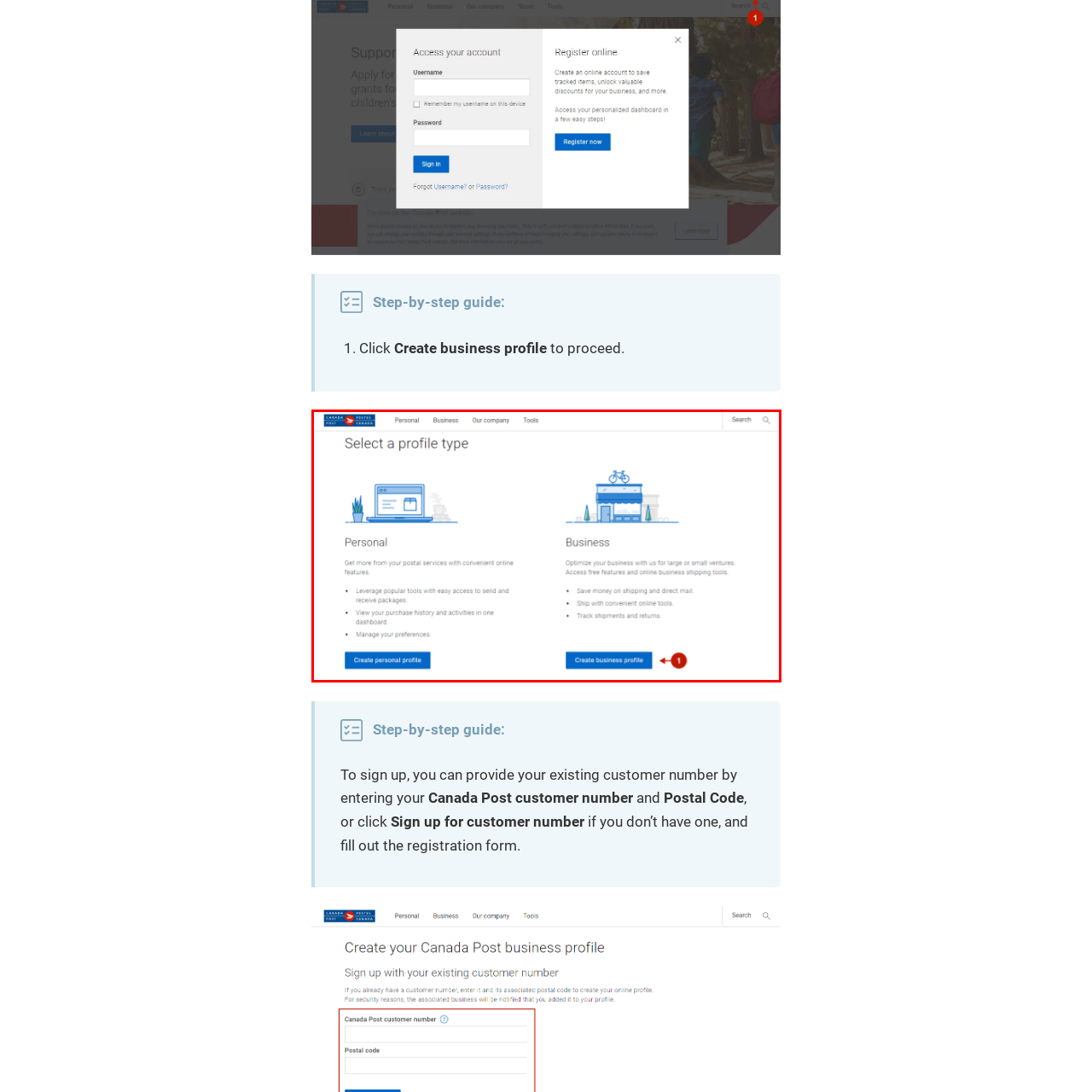Pay attention to the section outlined in red, What is the benefit of the 'Business' profile? 
Reply with a single word or phrase.

Cost savings on shipping